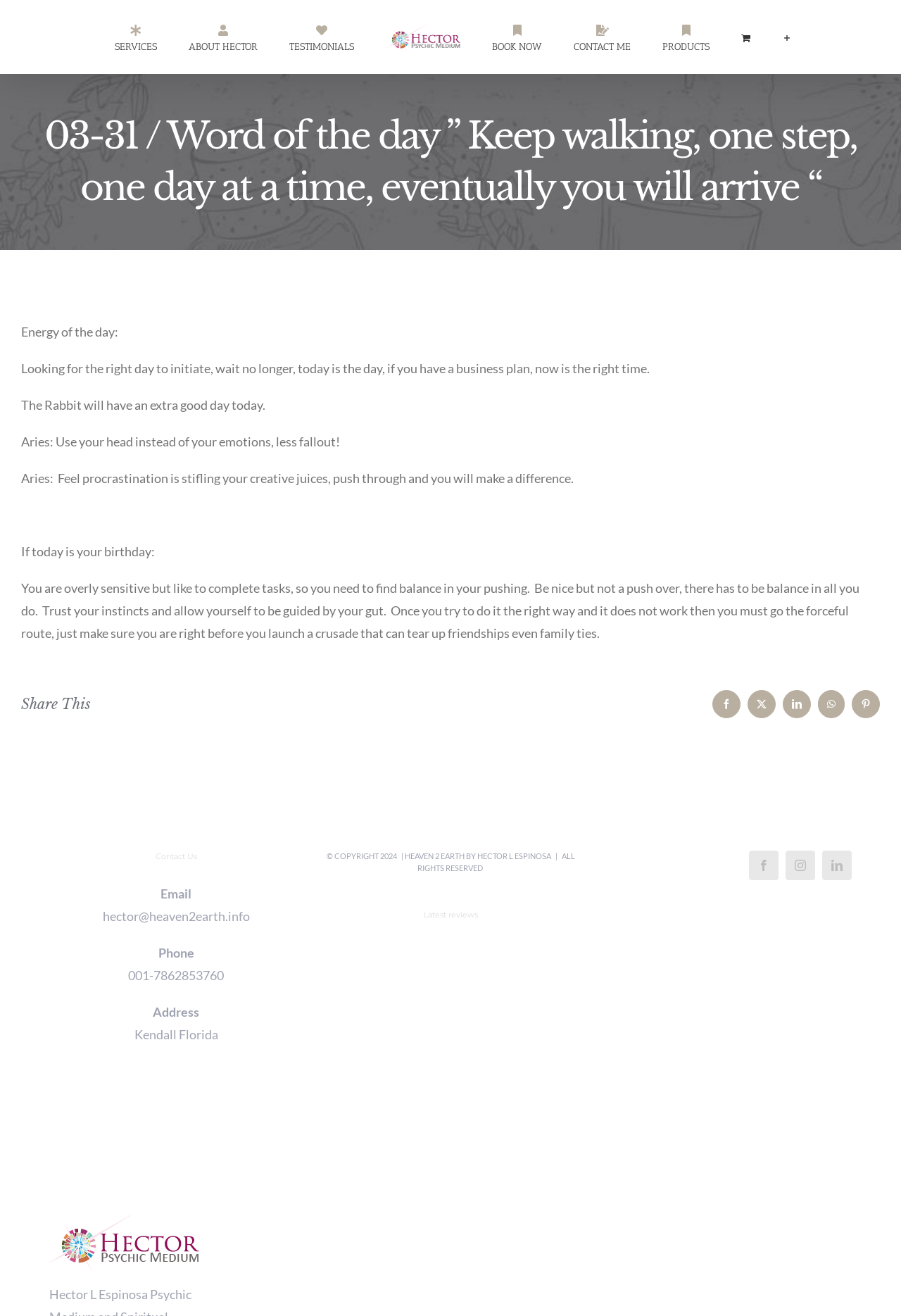Bounding box coordinates are specified in the format (top-left x, top-left y, bottom-right x, bottom-right y). All values are floating point numbers bounded between 0 and 1. Please provide the bounding box coordinate of the region this sentence describes: Privacy Policy

None